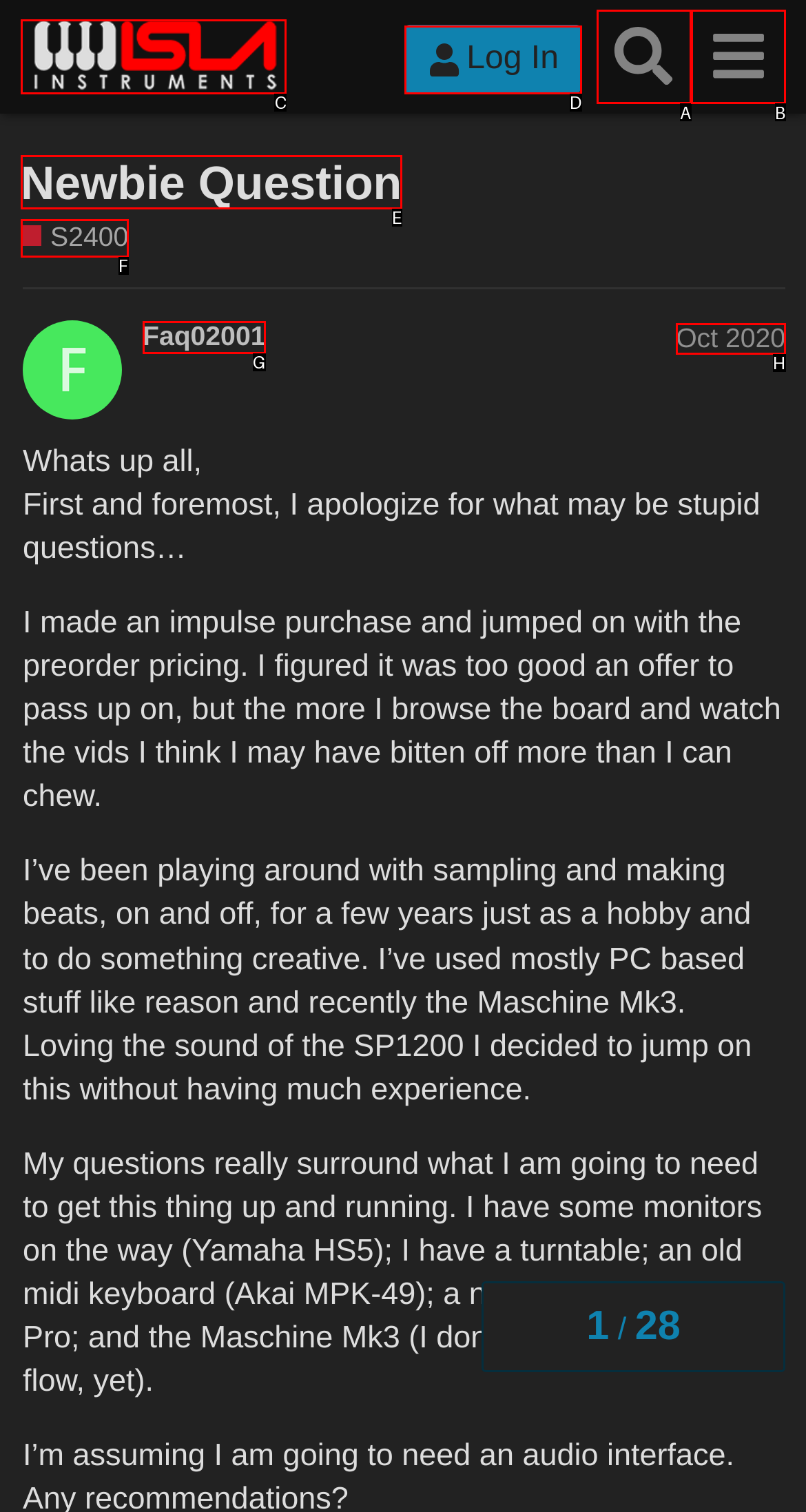Determine which HTML element best suits the description: alt="Isla Instrumentalists". Reply with the letter of the matching option.

C